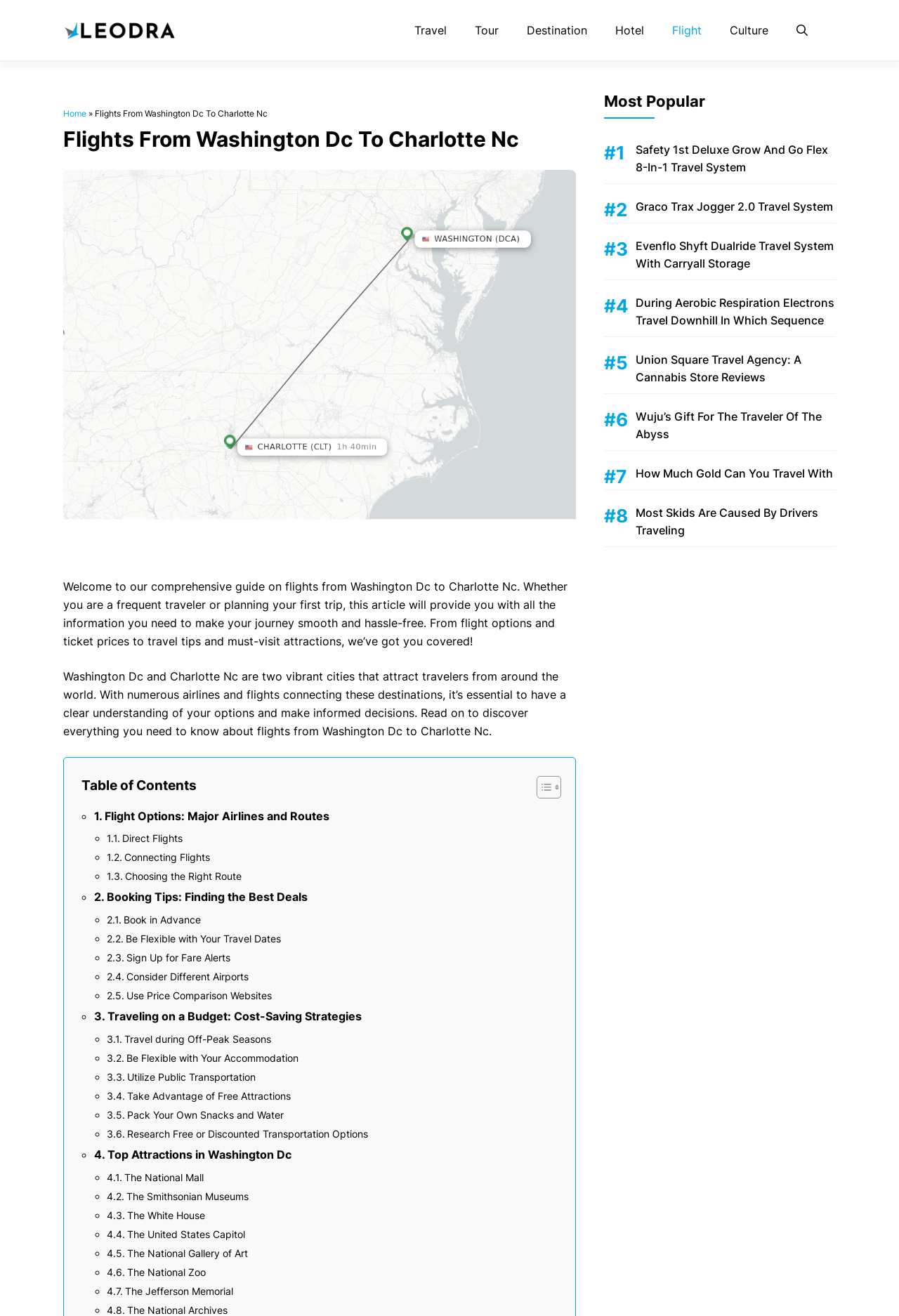Determine the bounding box coordinates of the section I need to click to execute the following instruction: "Click on the 'Leodra' link". Provide the coordinates as four float numbers between 0 and 1, i.e., [left, top, right, bottom].

[0.07, 0.017, 0.195, 0.027]